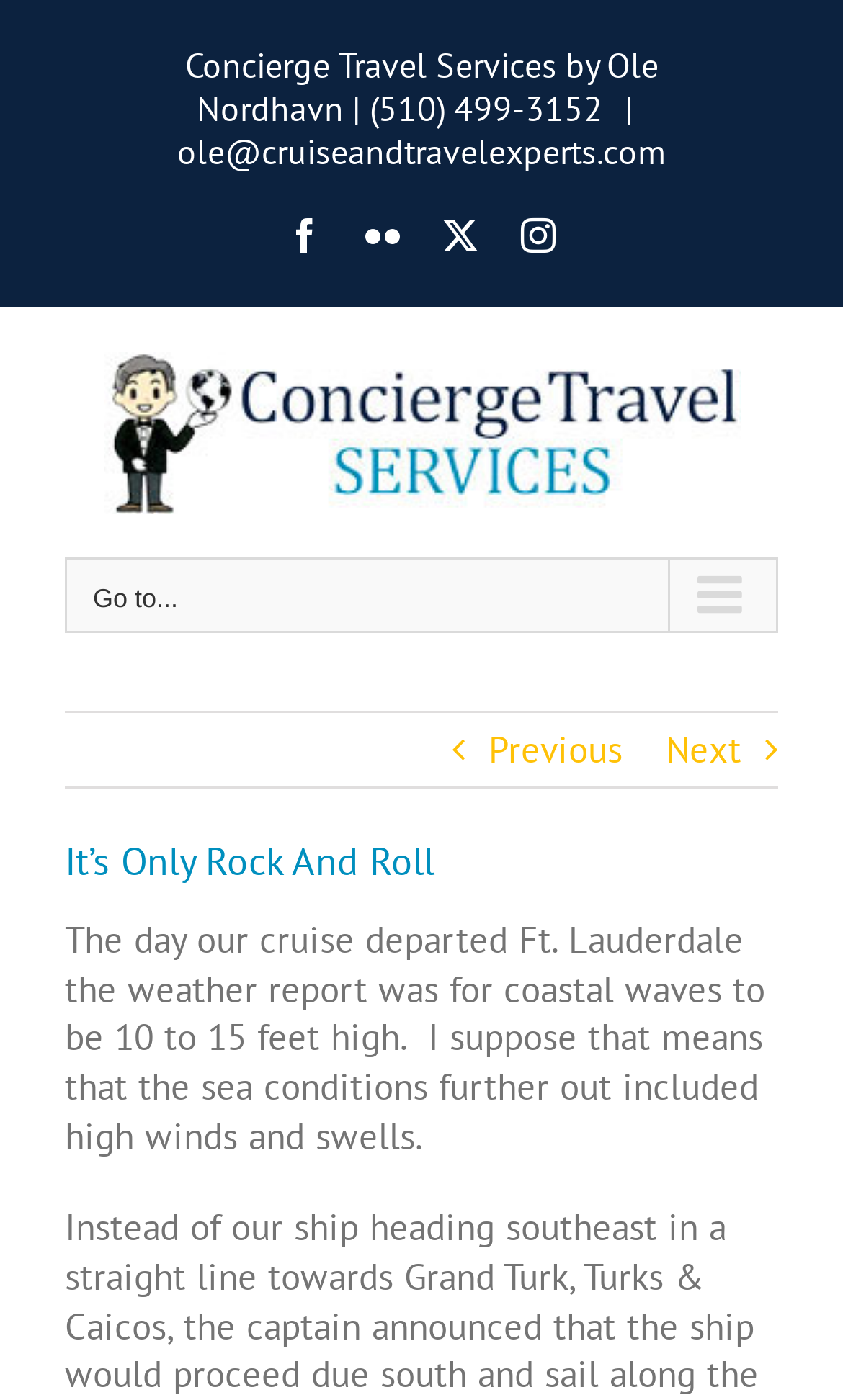What is the phone number of Concierge Travel Services?
Answer the question with a thorough and detailed explanation.

The phone number can be found in the top section of the webpage, next to the text 'Concierge Travel Services by Ole Nordhavn'.